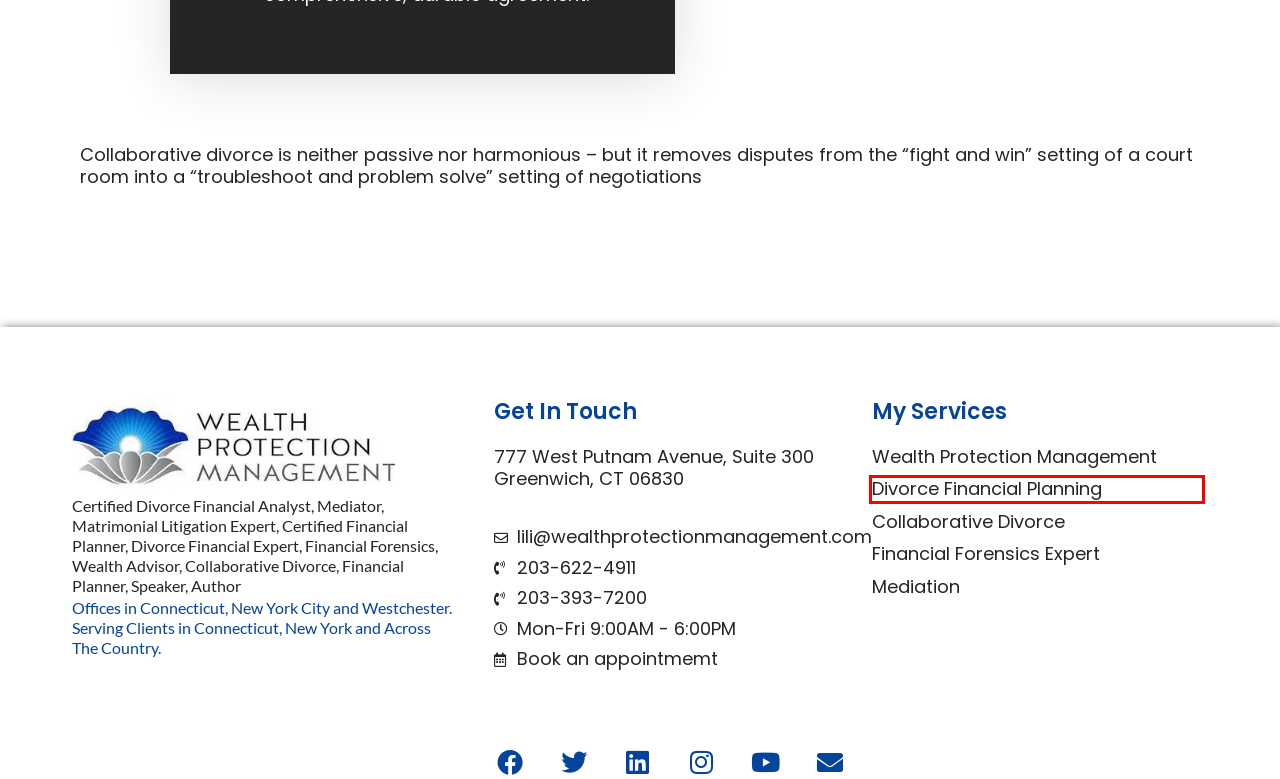Given a webpage screenshot with a UI element marked by a red bounding box, choose the description that best corresponds to the new webpage that will appear after clicking the element. The candidates are:
A. connecticut divorce financial planner wealth protection management | Wealth Protection Management
B. Marital Financial Mediation, Prenuptial Agreements, Postnuptial Agreements
C. Divorce Services for Attorneys
D. divorce and money matters
E. Overview of Services | Wealth Protection Management
F. | IACP
G. Contact | Wealth Protection Management
H. Member Profile

D